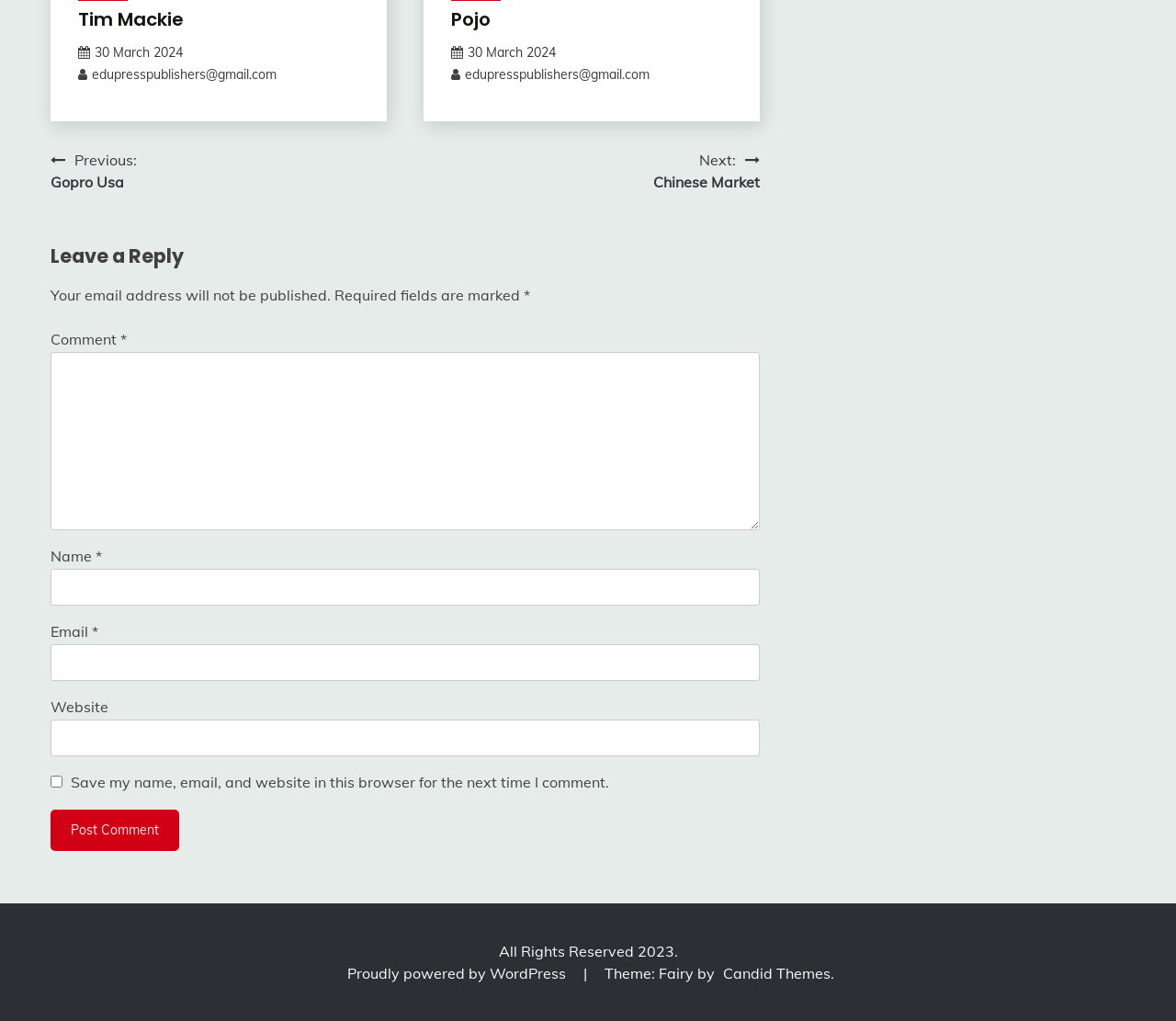What is the email address to contact the publisher? Look at the image and give a one-word or short phrase answer.

edupresspublishers@gmail.com